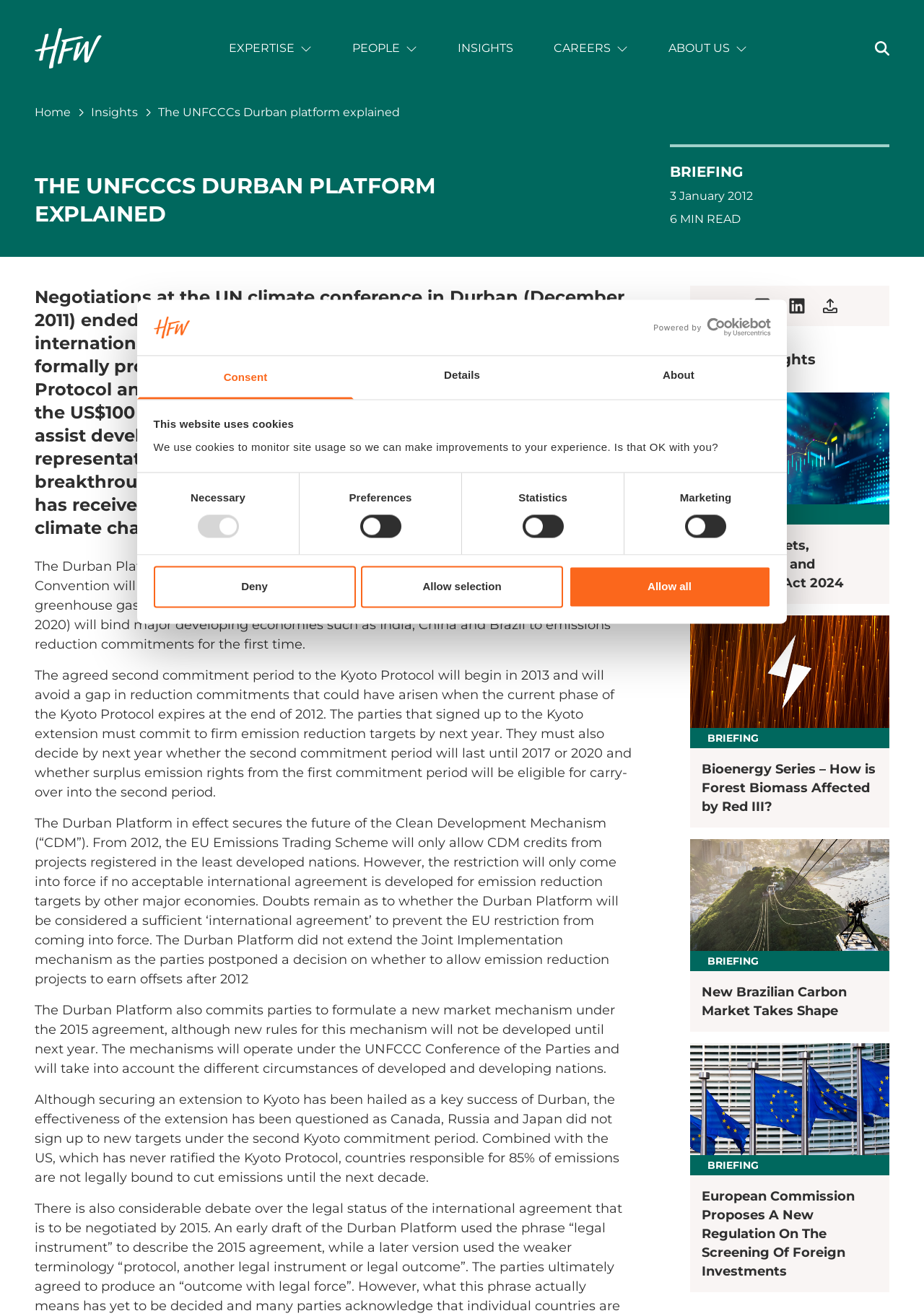What is the main topic of this webpage?
Answer the question with detailed information derived from the image.

Based on the webpage content, the main topic is about the UNFCCC's Durban platform, which is explained in detail in the webpage.